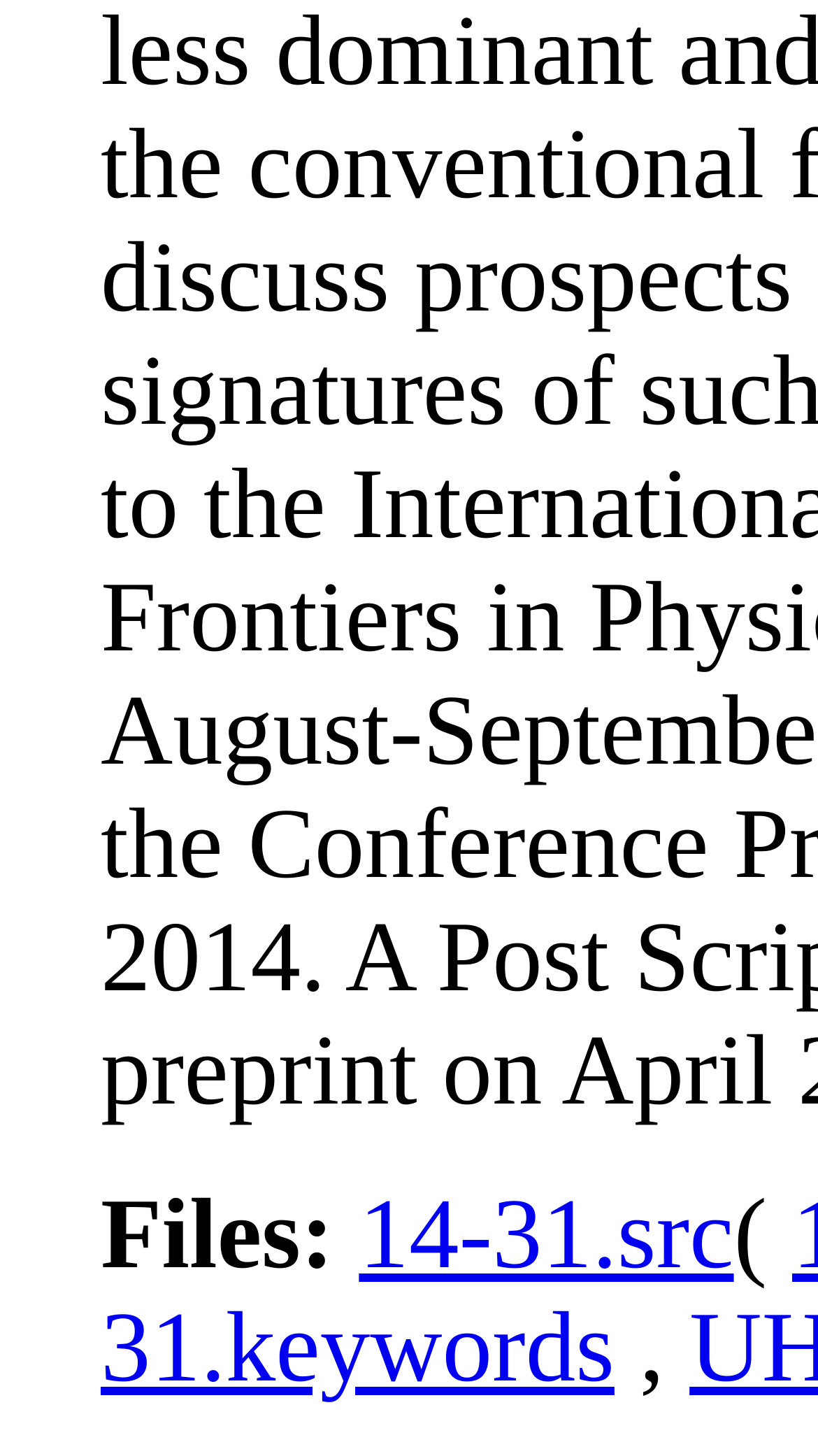From the screenshot, find the bounding box of the UI element matching this description: "14-31.src". Supply the bounding box coordinates in the form [left, top, right, bottom], each a float between 0 and 1.

[0.439, 0.811, 0.897, 0.886]